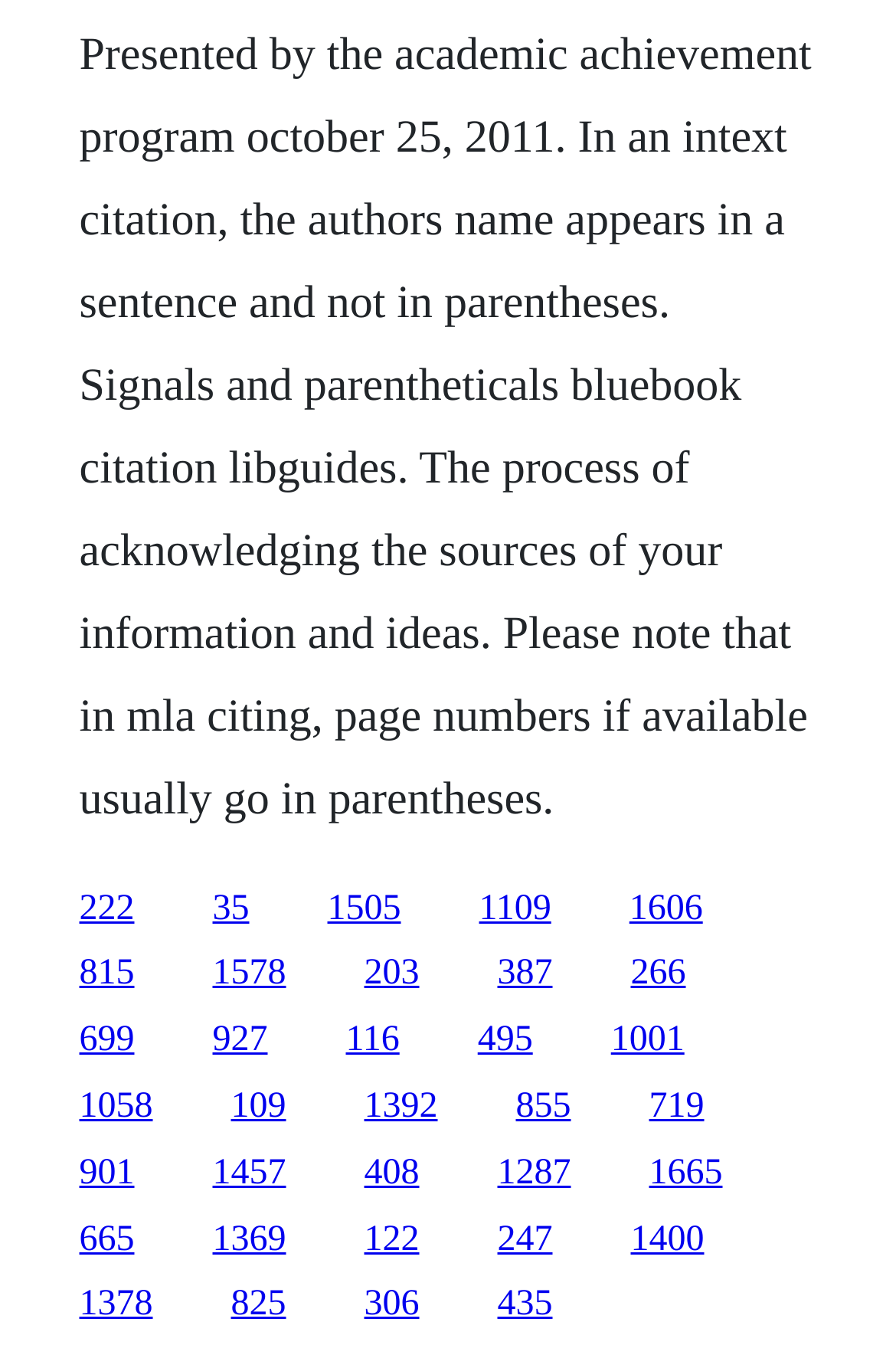What is the vertical position of the link '1109'?
Please provide a detailed and thorough answer to the question.

By comparing the y1 and y2 coordinates of the link '1109' ([0.535, 0.654, 0.615, 0.683]) and the link '1578' ([0.237, 0.703, 0.319, 0.732]), I determined that the link '1109' is above the link '1578'.